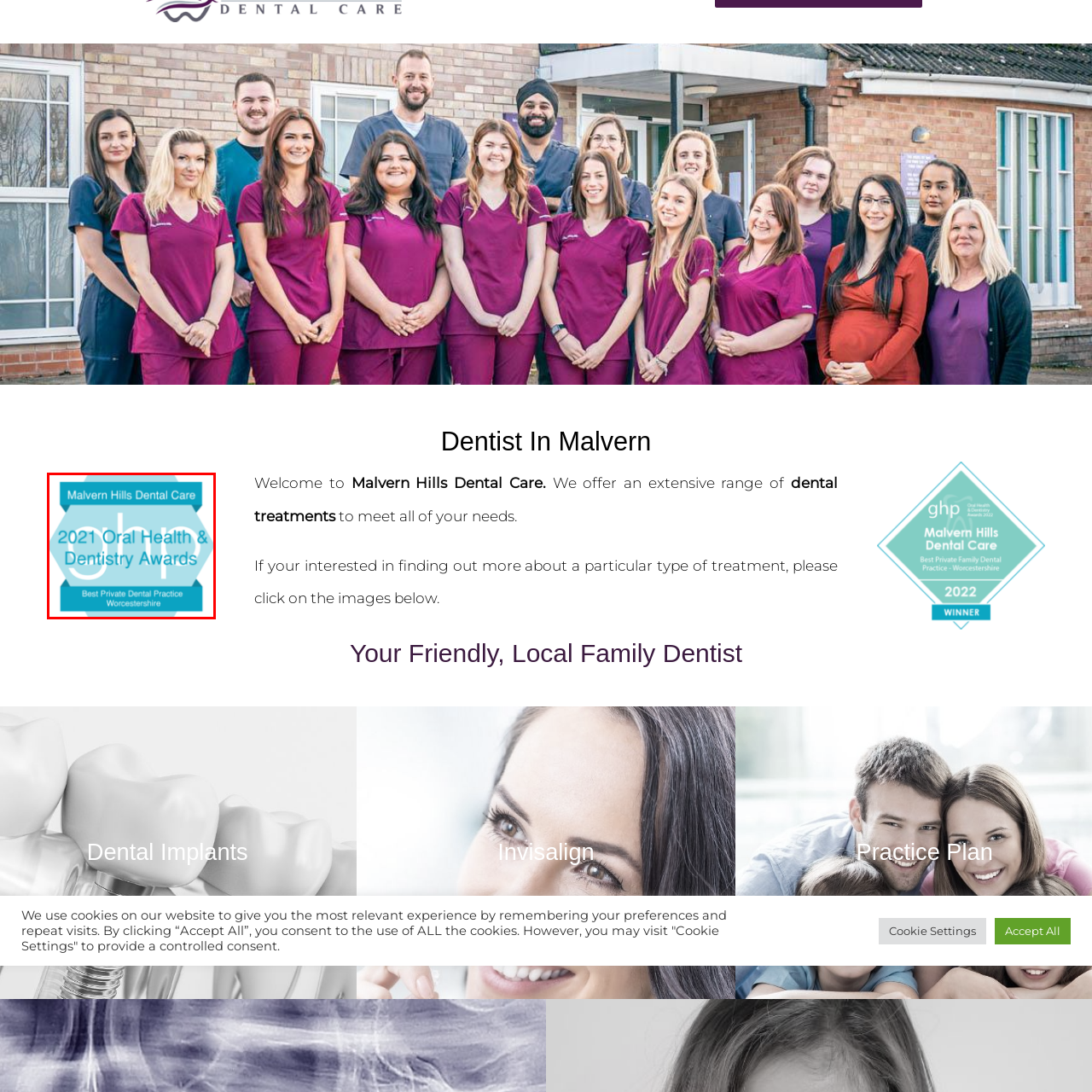Write a comprehensive caption detailing the image within the red boundary.

The image features the logo for the "2021 Oral Health & Dentistry Awards" awarded to Malvern Hills Dental Care. The logo prominently displays the text “Malvern Hills Dental Care” at the top, signifying the award recipient. Below, the year “2021” is highlighted, followed by the main title, “Oral Health & Dentistry Awards.” At the bottom of the logo, there is a designation that reads “Best Private Dental Practice Worcestershire,” indicating the specific accolade received by the dental practice. The design utilizes a light blue hexagonal background, providing a modern and clean aesthetic, which emphasizes the professional recognition within the field of dental care.